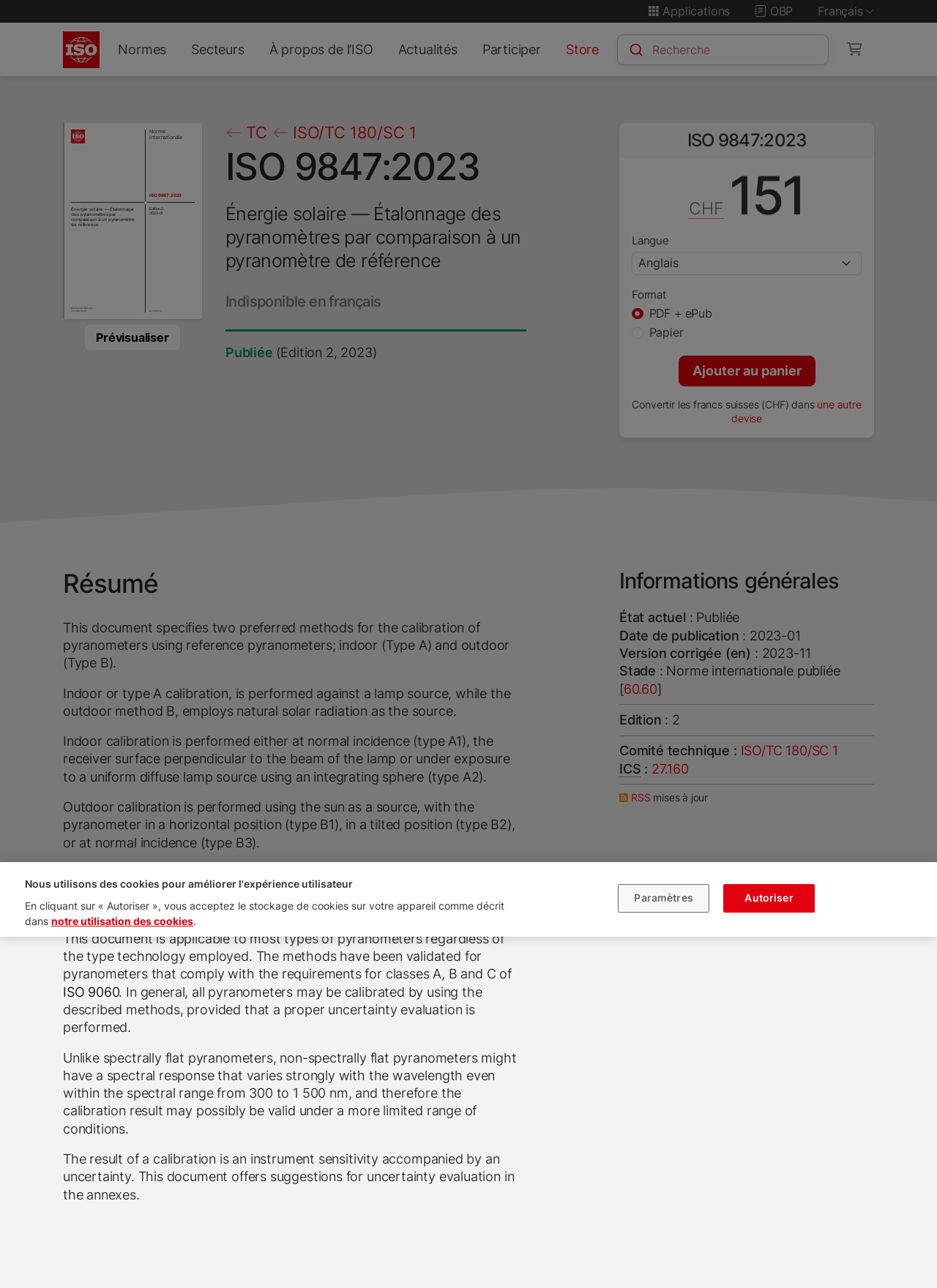Respond to the following question using a concise word or phrase: 
What is the title of the current webpage?

ISO 9847:2023 - Énergie solaire — Étalonnage des pyranomètres par comparaison à un pyranomètre de référence